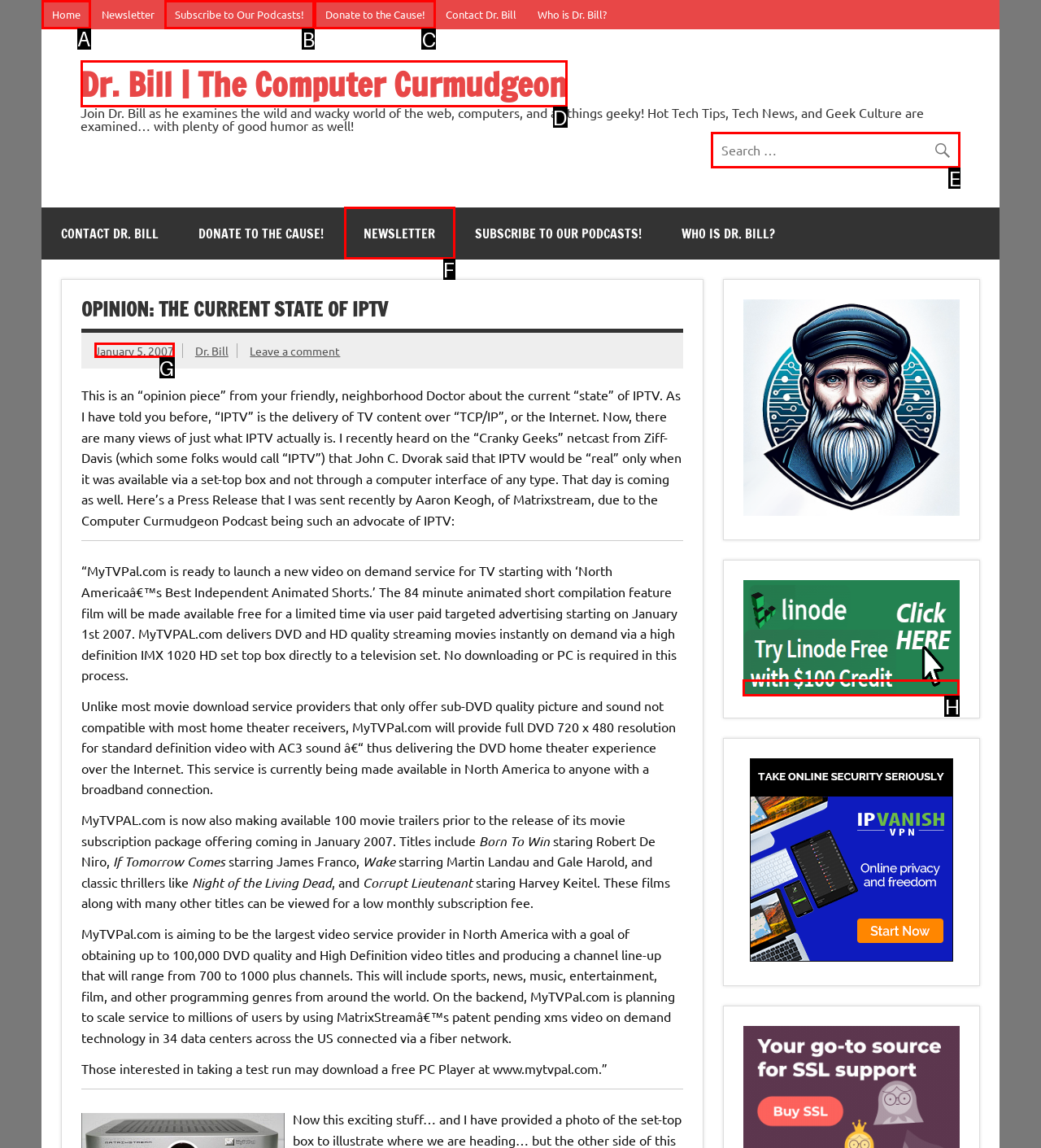Identify the appropriate lettered option to execute the following task: Click the 'Home' link
Respond with the letter of the selected choice.

A